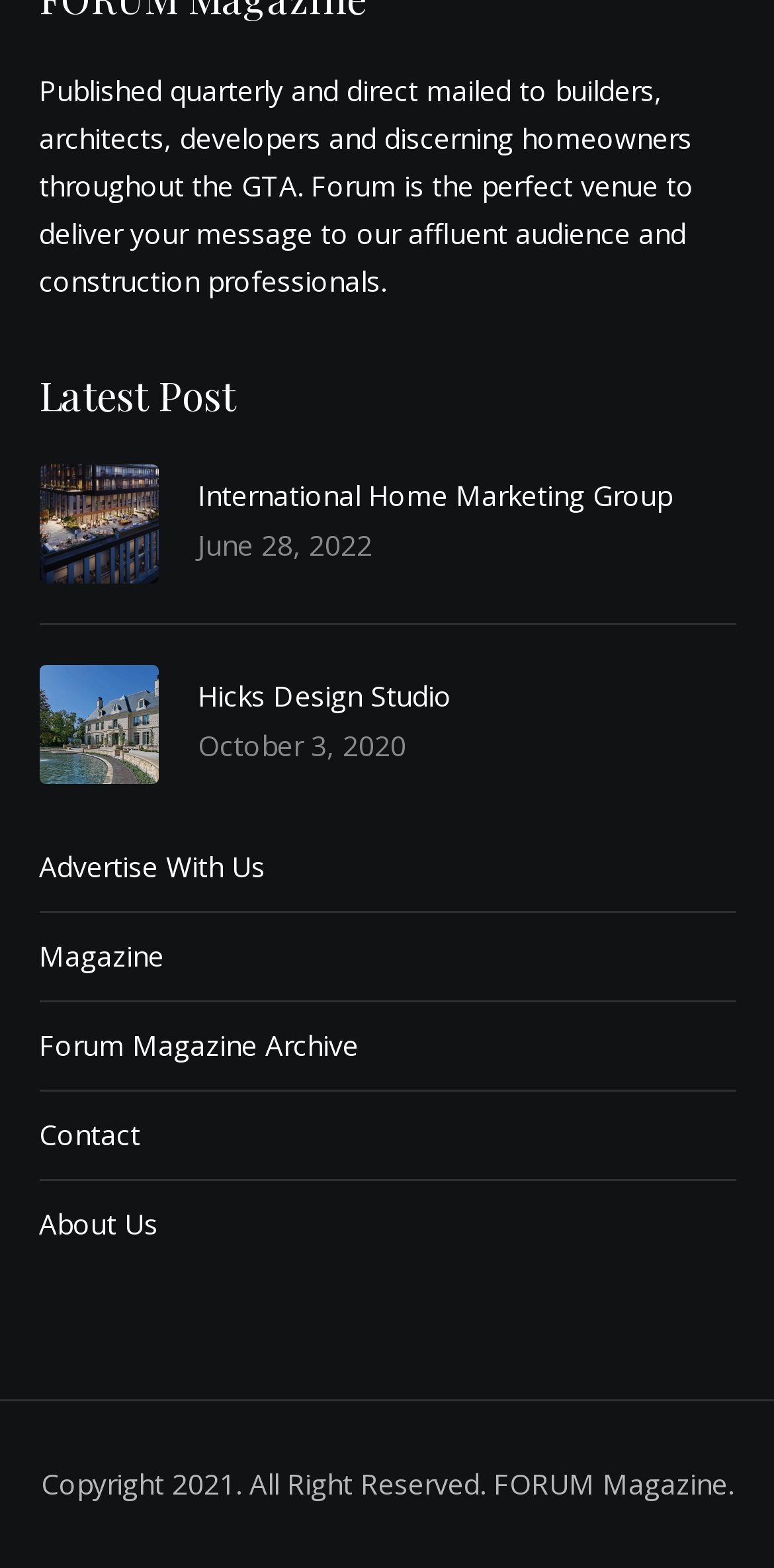Highlight the bounding box coordinates of the element that should be clicked to carry out the following instruction: "read latest post". The coordinates must be given as four float numbers ranging from 0 to 1, i.e., [left, top, right, bottom].

[0.05, 0.234, 0.304, 0.269]